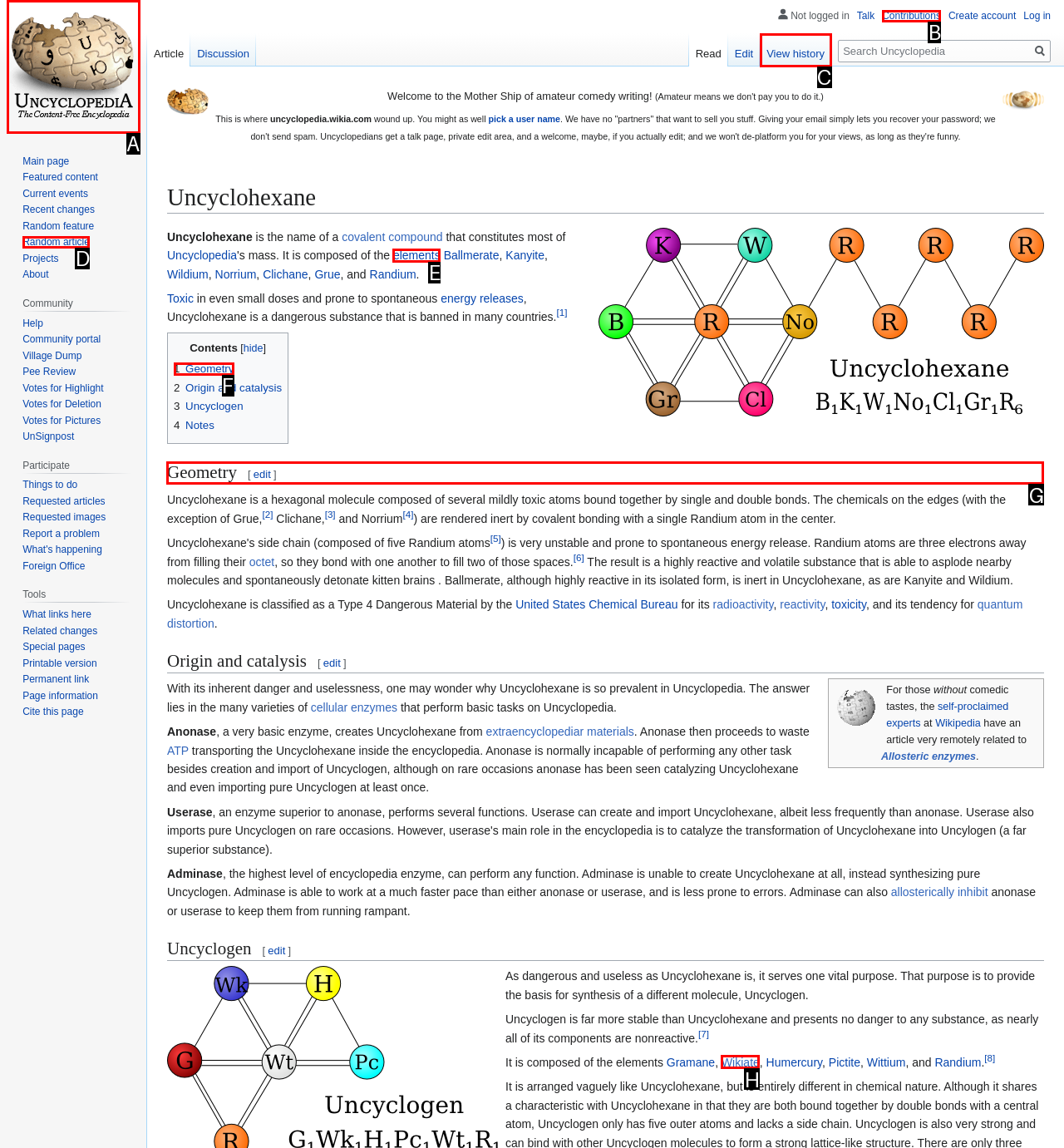Decide which UI element to click to accomplish the task: Read the 'Geometry' section
Respond with the corresponding option letter.

G